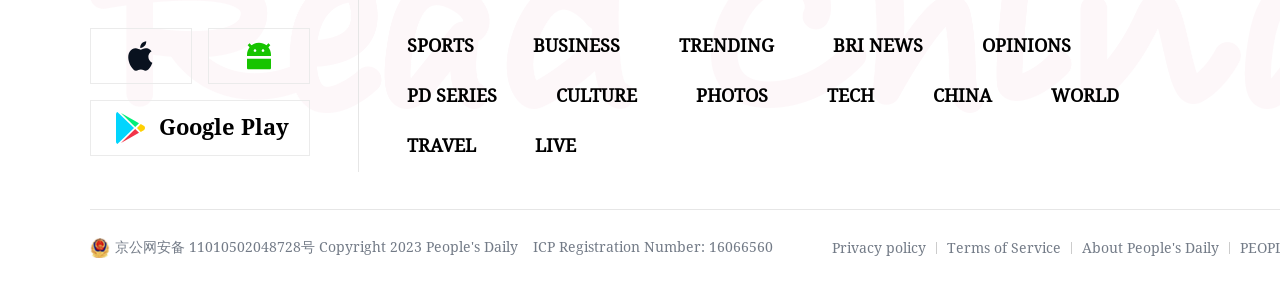Find and provide the bounding box coordinates for the UI element described with: "Terms of Service".

[0.74, 0.828, 0.829, 0.883]